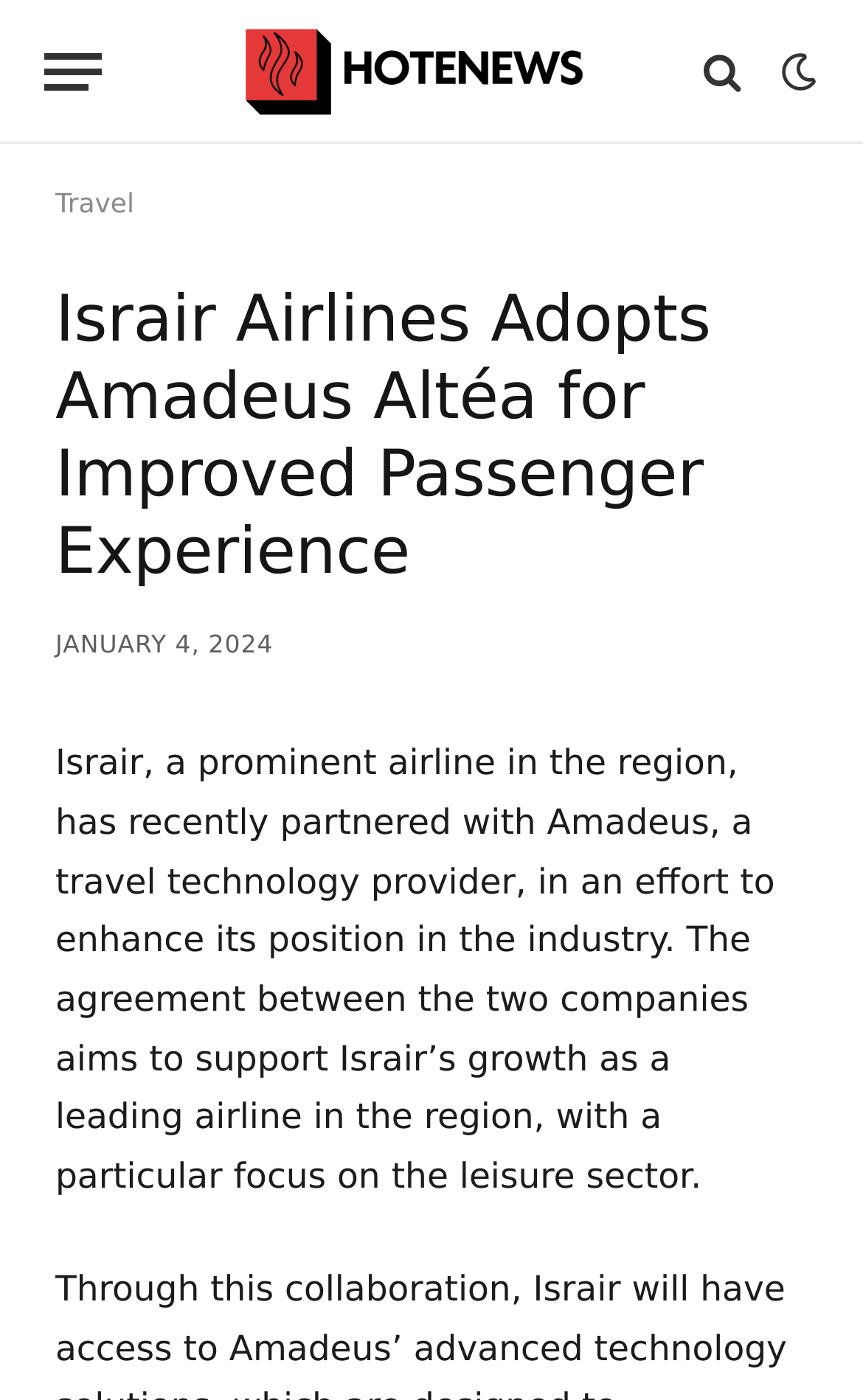Determine the bounding box coordinates for the HTML element described here: "title="Search"".

[0.805, 0.016, 0.869, 0.087]